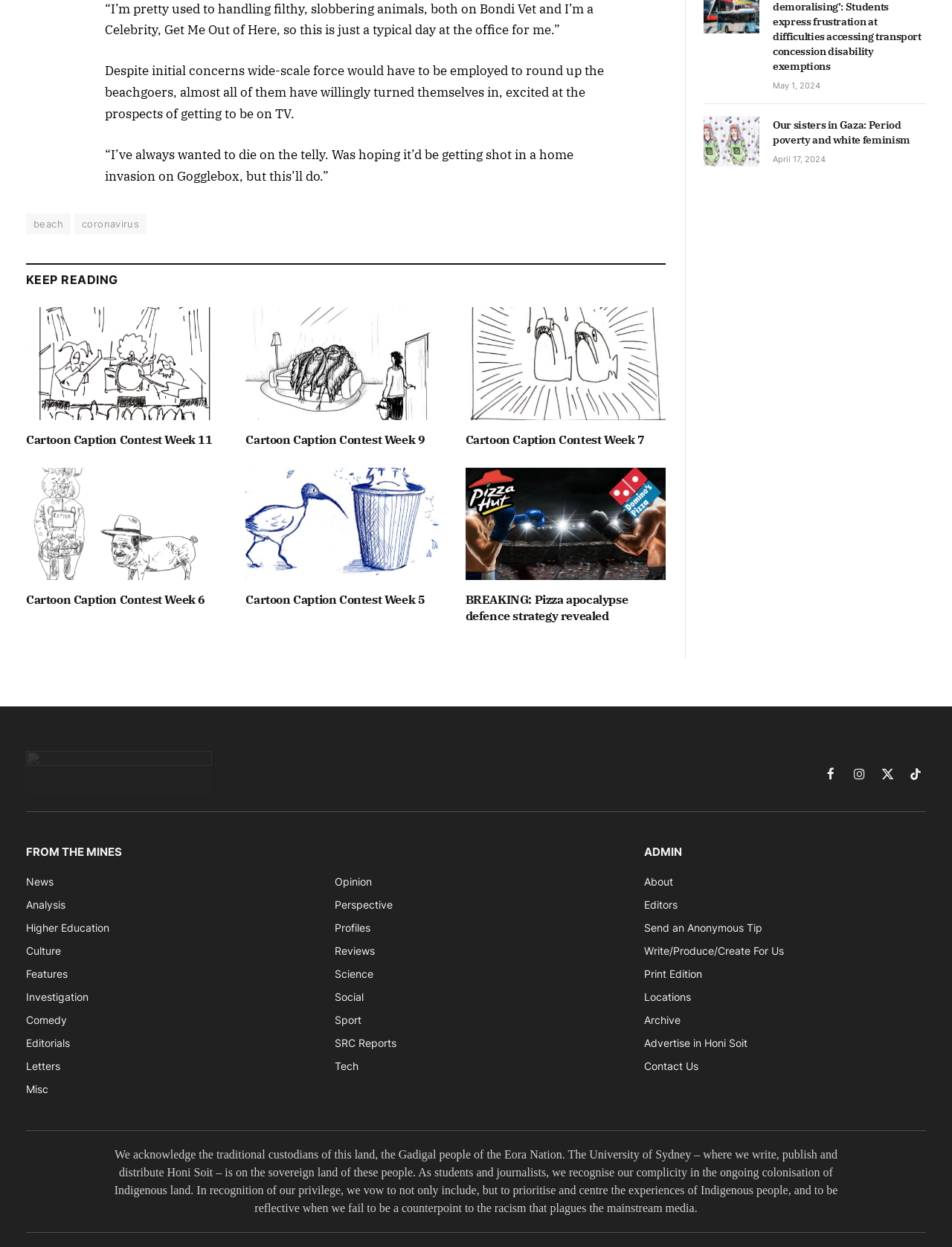Please mark the bounding box coordinates of the area that should be clicked to carry out the instruction: "Read the article about 'Our sisters in Gaza: Period poverty and white feminism'".

[0.739, 0.093, 0.973, 0.134]